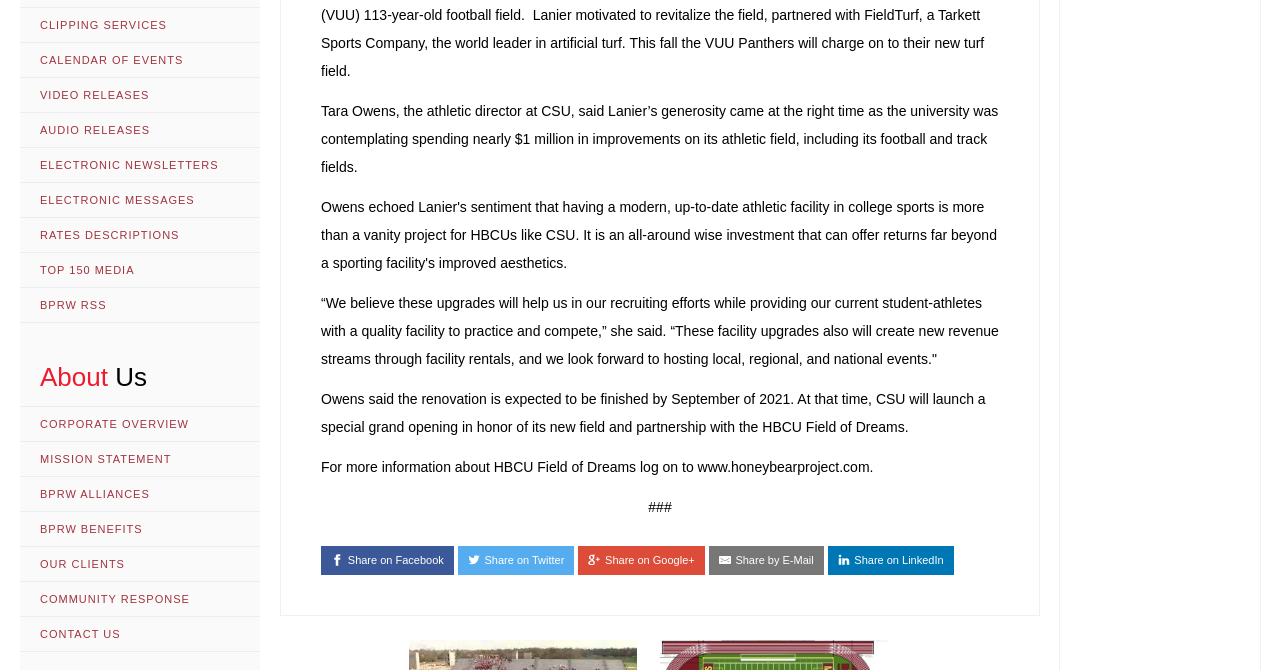What is the expected completion date of the renovation?
Please respond to the question with a detailed and well-explained answer.

The answer can be found in the StaticText element with the text 'Owens said the renovation is expected to be finished by September of 2021.'